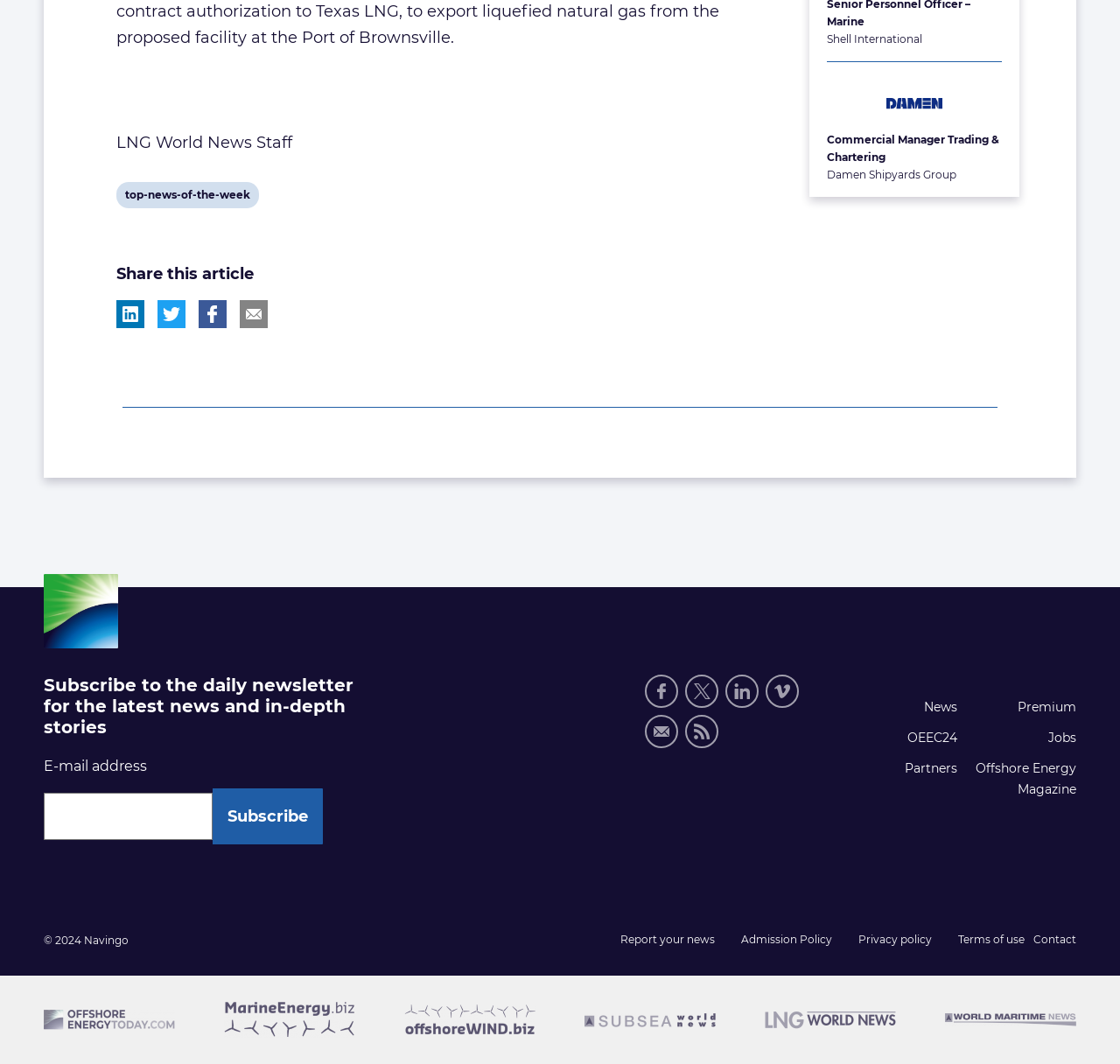What is the purpose of the input field?
Based on the screenshot, answer the question with a single word or phrase.

Email address